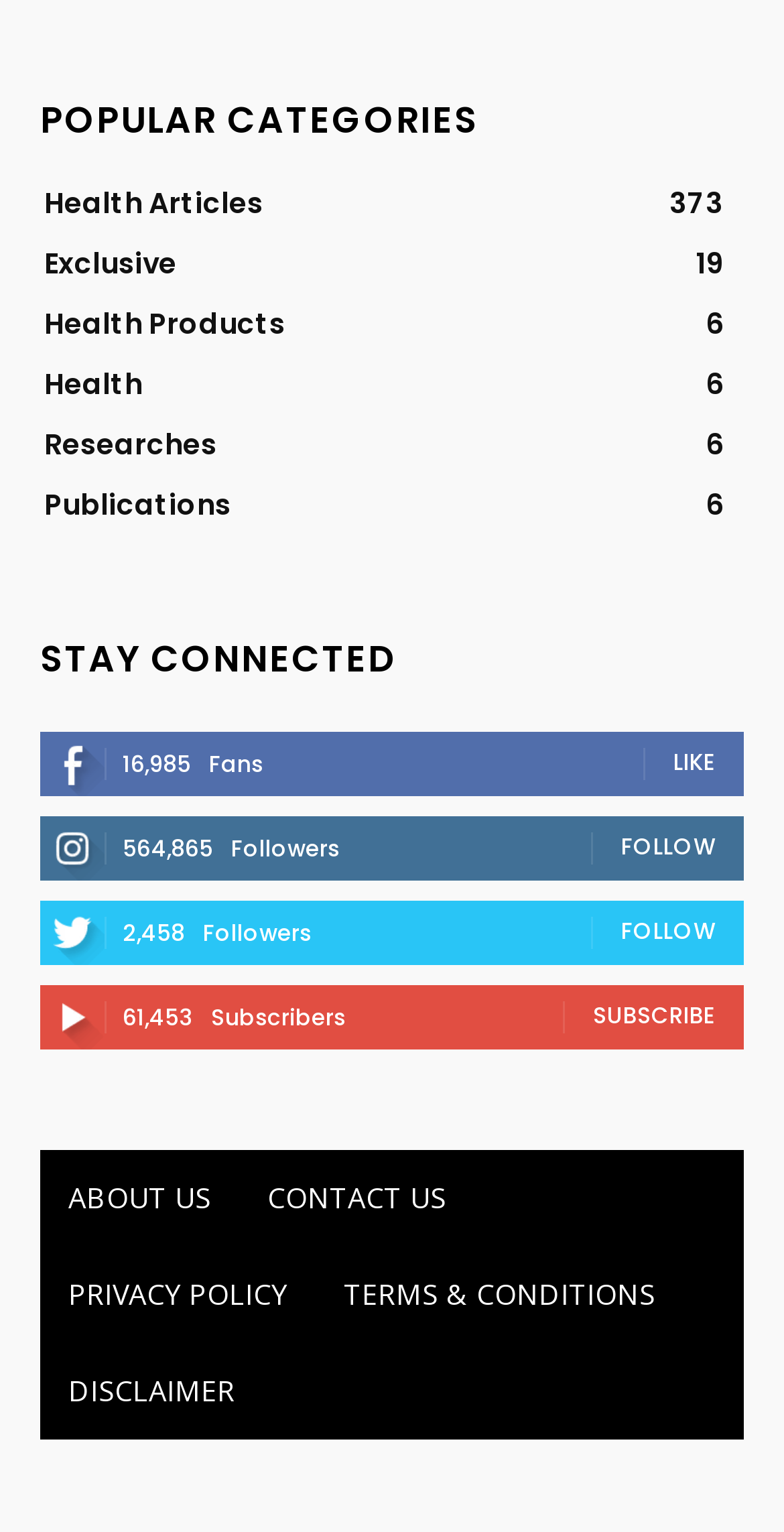Please provide the bounding box coordinates in the format (top-left x, top-left y, bottom-right x, bottom-right y). Remember, all values are floating point numbers between 0 and 1. What is the bounding box coordinate of the region described as: Terms & Conditions

[0.403, 0.814, 0.872, 0.877]